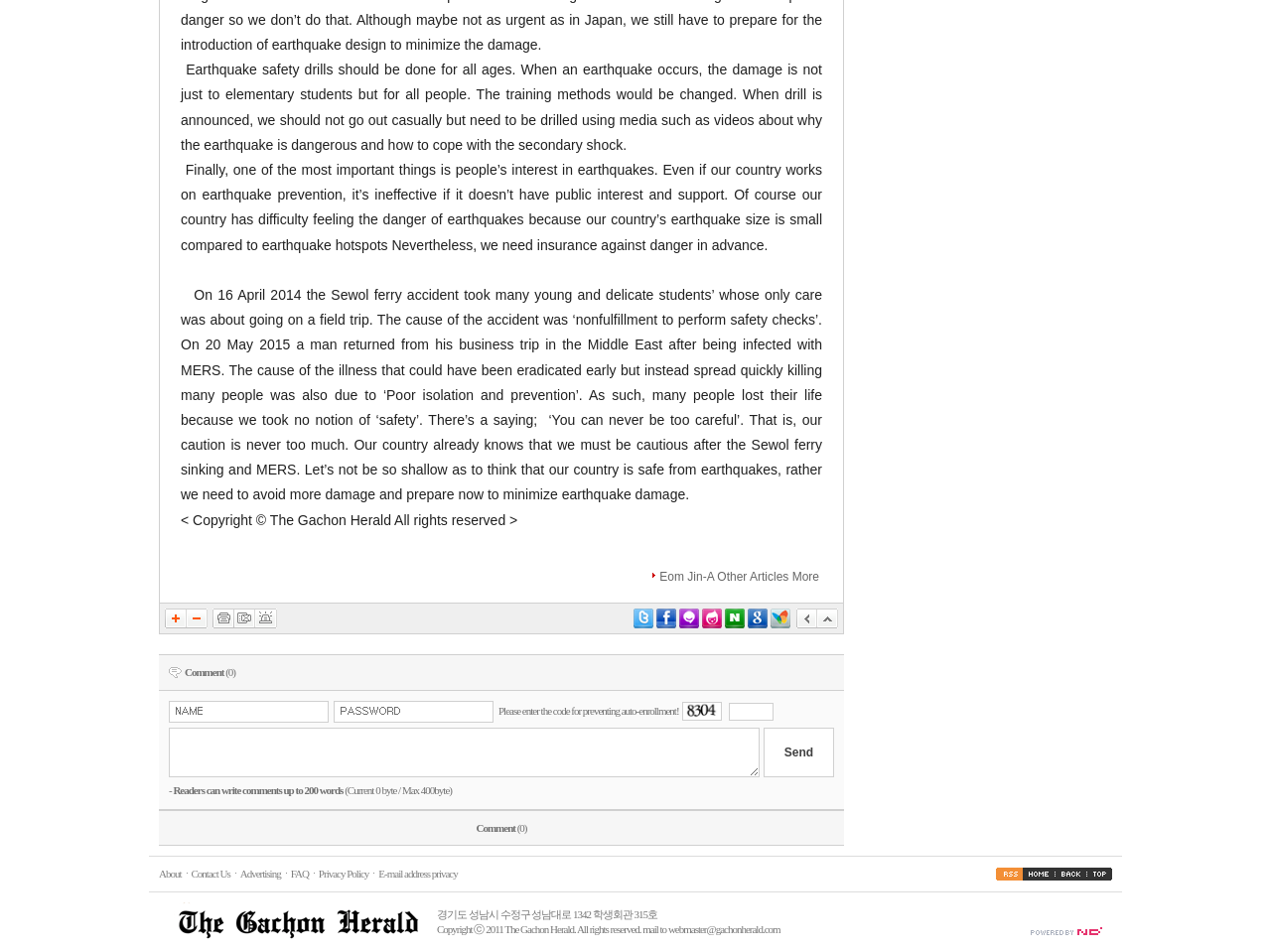Kindly provide the bounding box coordinates of the section you need to click on to fulfill the given instruction: "Click the report button".

[0.201, 0.639, 0.218, 0.66]